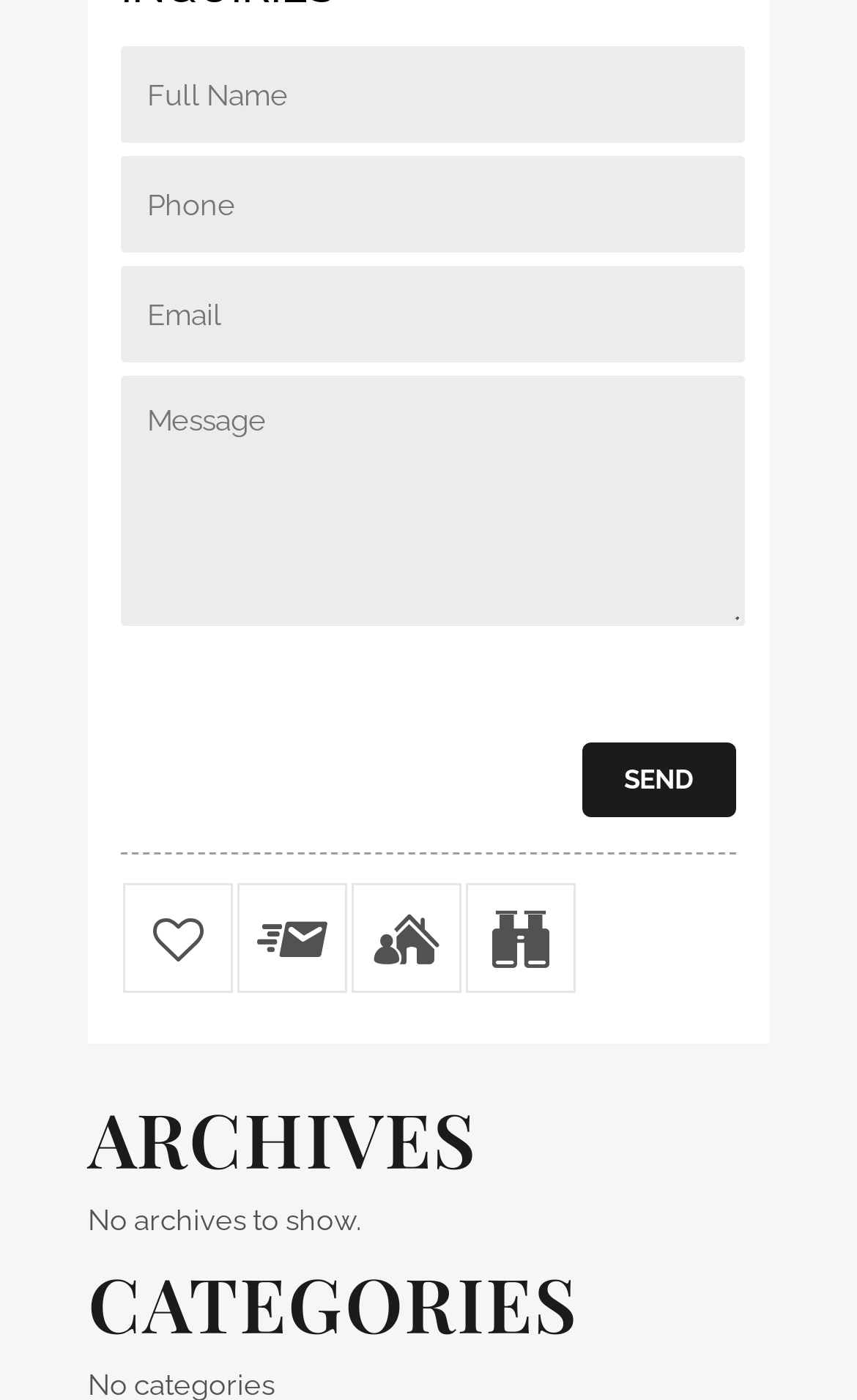Determine the bounding box coordinates of the section I need to click to execute the following instruction: "Request a visit". Provide the coordinates as four float numbers between 0 and 1, i.e., [left, top, right, bottom].

[0.413, 0.632, 0.536, 0.708]